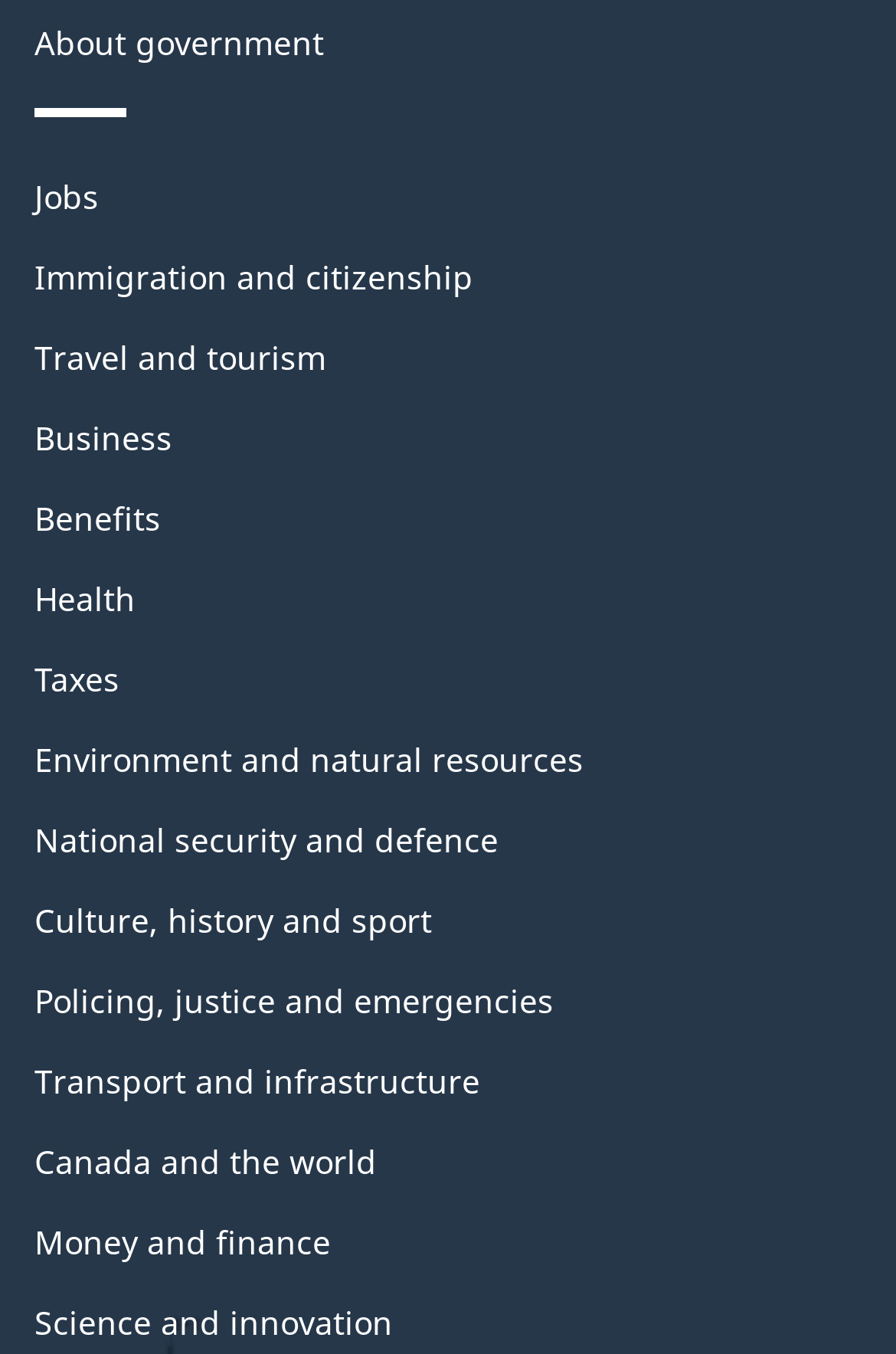What is the topic related to travel?
Observe the image and answer the question with a one-word or short phrase response.

Travel and tourism